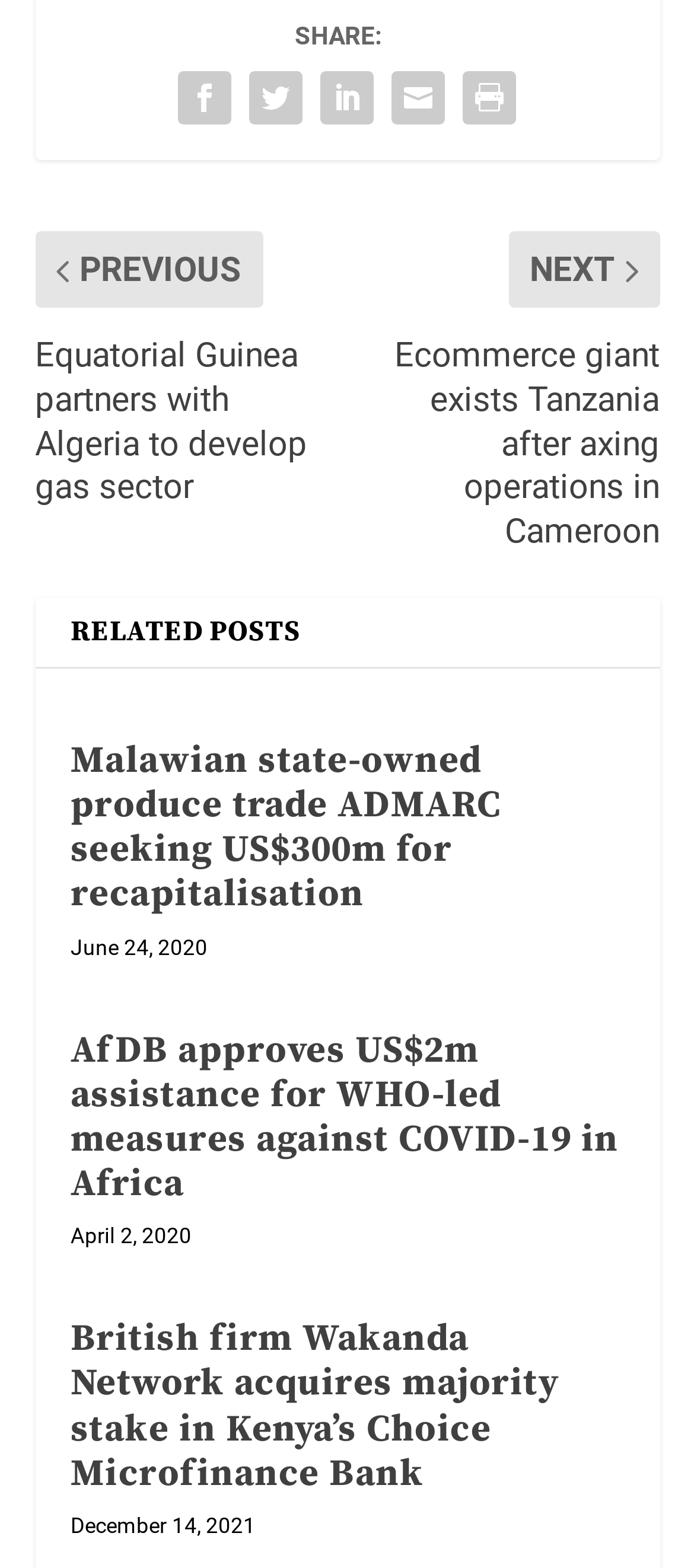Utilize the details in the image to thoroughly answer the following question: What is the purpose of the 'SHARE:' section?

I inferred the purpose of the 'SHARE:' section by looking at the location of the social media links below the 'SHARE:' StaticText element, which suggests that the section is intended for sharing content on social media platforms.